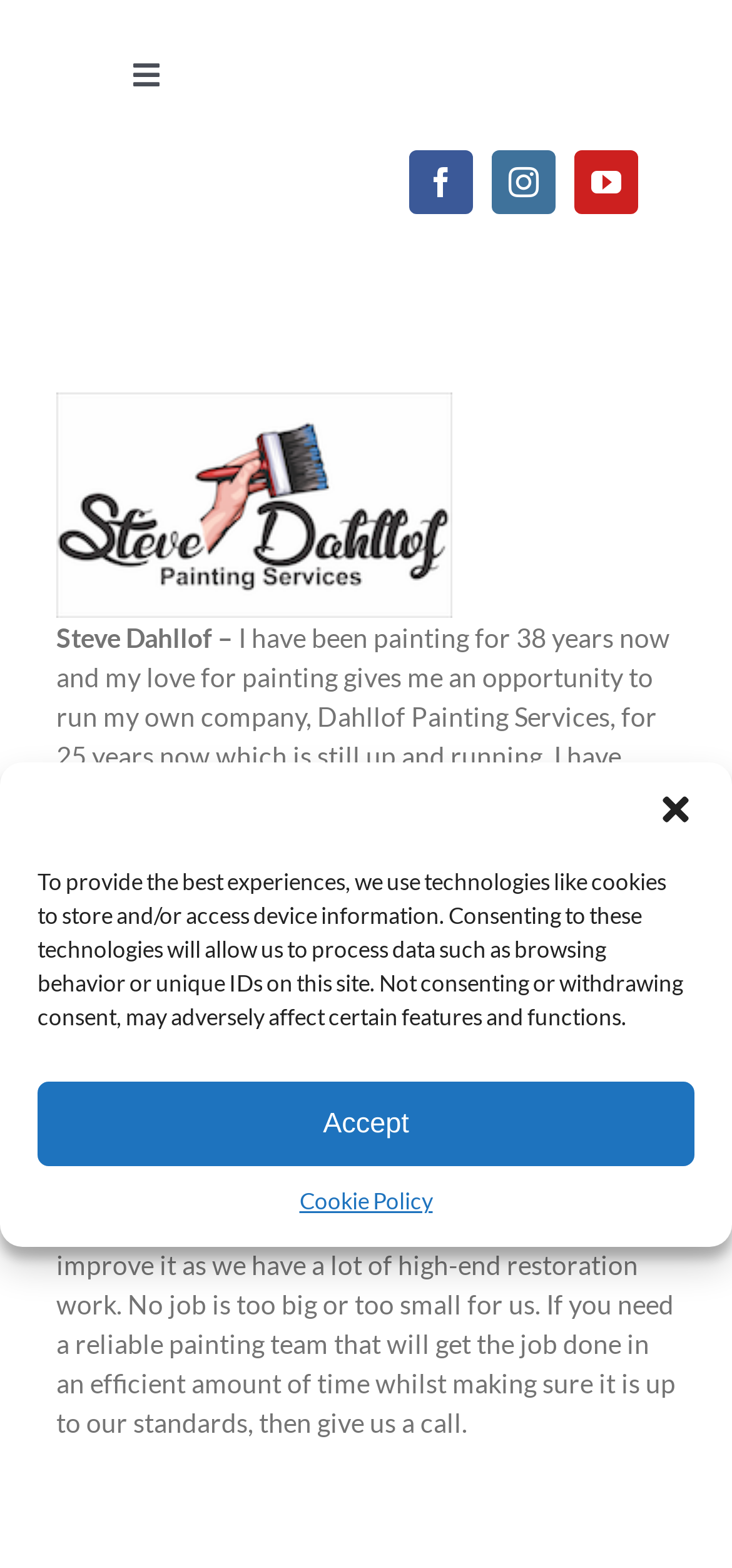From the webpage screenshot, identify the region described by Accept. Provide the bounding box coordinates as (top-left x, top-left y, bottom-right x, bottom-right y), with each value being a floating point number between 0 and 1.

[0.051, 0.69, 0.949, 0.744]